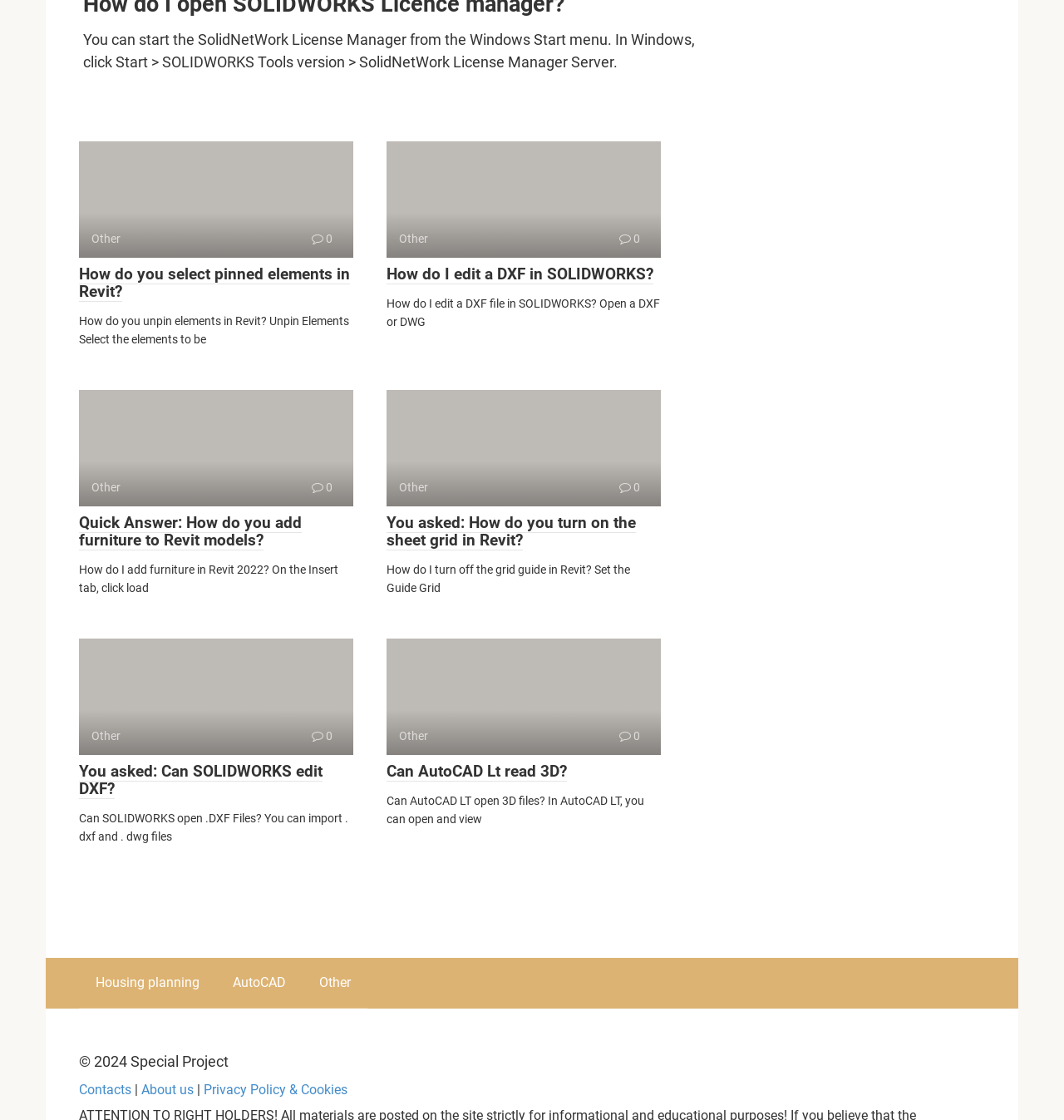Using the given description, provide the bounding box coordinates formatted as (top-left x, top-left y, bottom-right x, bottom-right y), with all values being floating point numbers between 0 and 1. Description: Can AutoCAD Lt read 3D?

[0.363, 0.68, 0.533, 0.698]